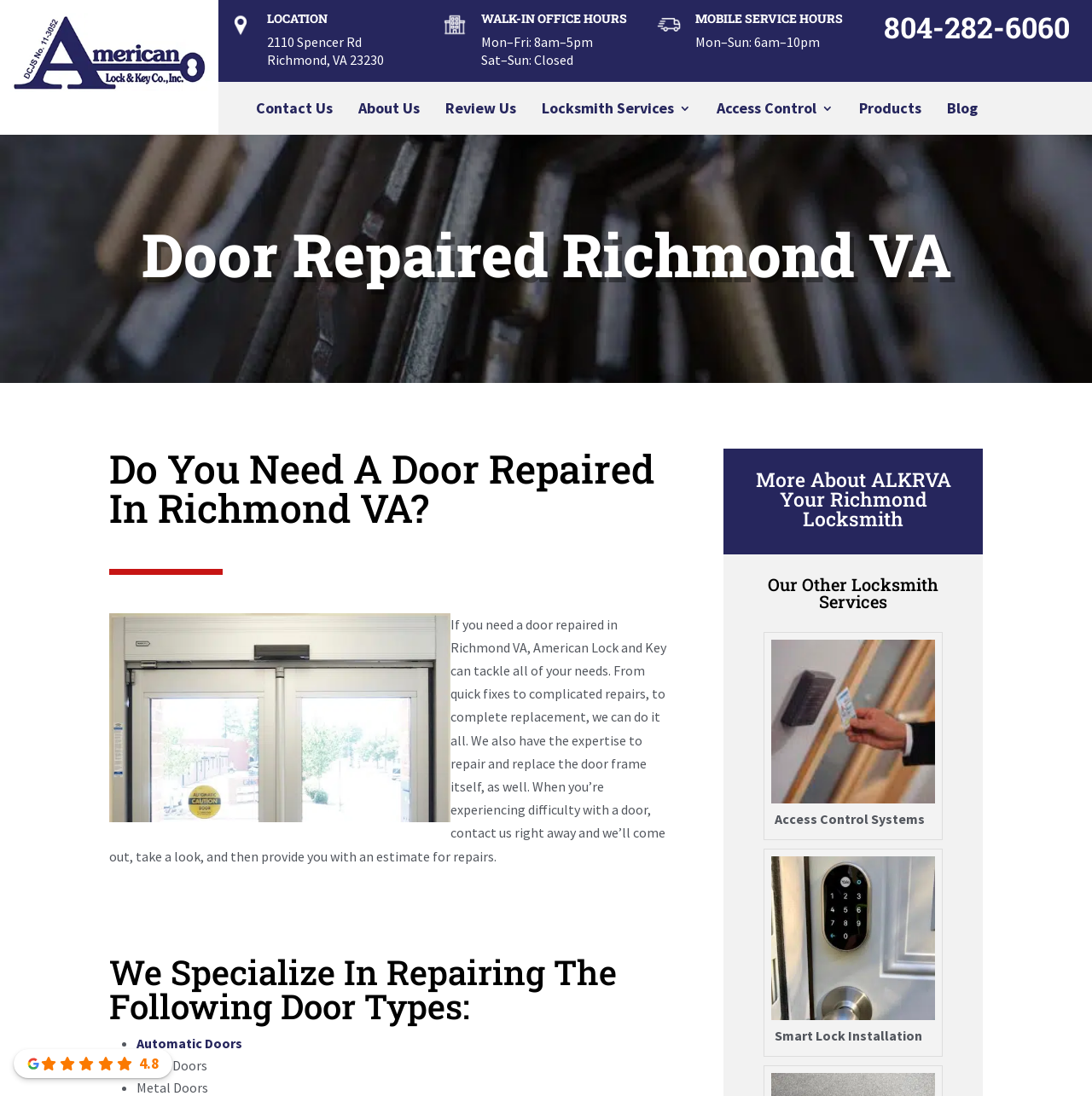Provide the bounding box coordinates of the HTML element this sentence describes: "Blog". The bounding box coordinates consist of four float numbers between 0 and 1, i.e., [left, top, right, bottom].

[0.867, 0.093, 0.895, 0.11]